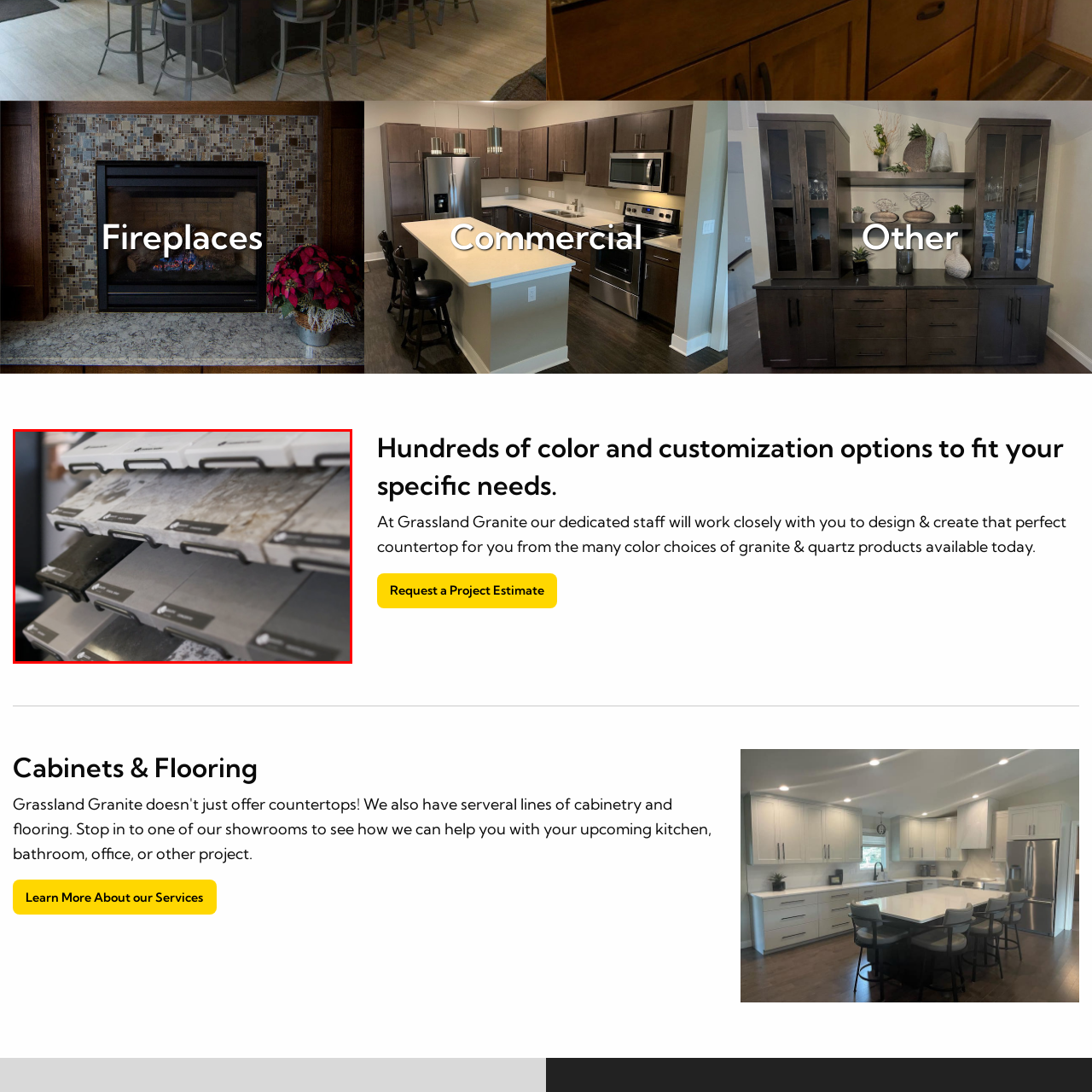Thoroughly describe the contents of the picture within the red frame.

This image showcases a display of granite color samples, arranged in a neat and organized manner. Each sample is labeled clearly, allowing customers to explore a variety of hues and finishes. The palette includes shades ranging from light to dark, featuring sleek textures that highlight the unique characteristics of each granite piece. This visual presentation reflects the extensive customization options available, making it easier for clients to select the perfect material for their countertop projects. The setting emphasizes a commitment to quality and design, reflecting the services offered at a place dedicated to crafting personalized granite and quartz solutions.